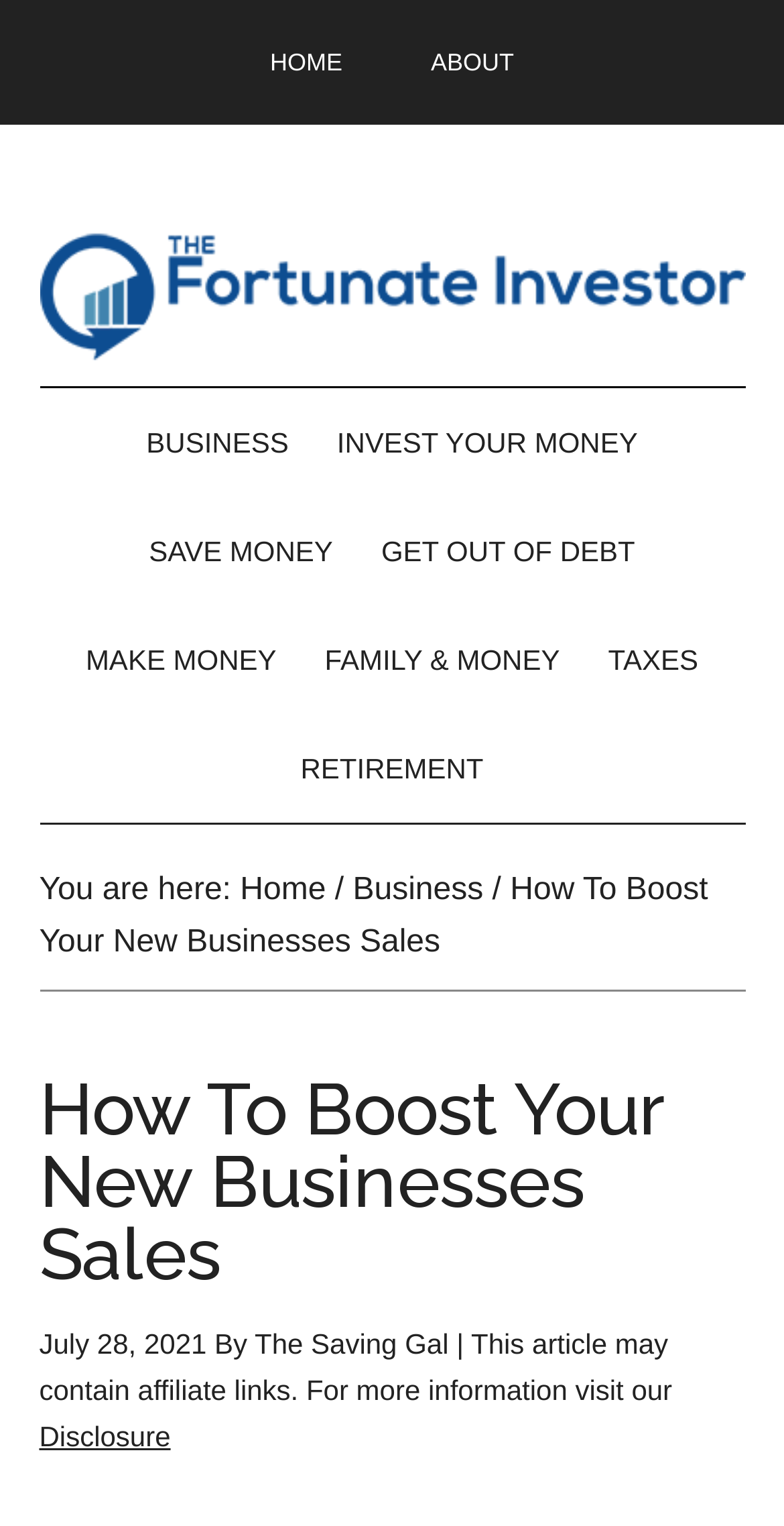Refer to the screenshot and give an in-depth answer to this question: What is the current page about?

The current page is about providing tips or strategies to boost sales for new businesses, as indicated by the title 'How To Boost Your New Businesses Sales' and the content of the page.